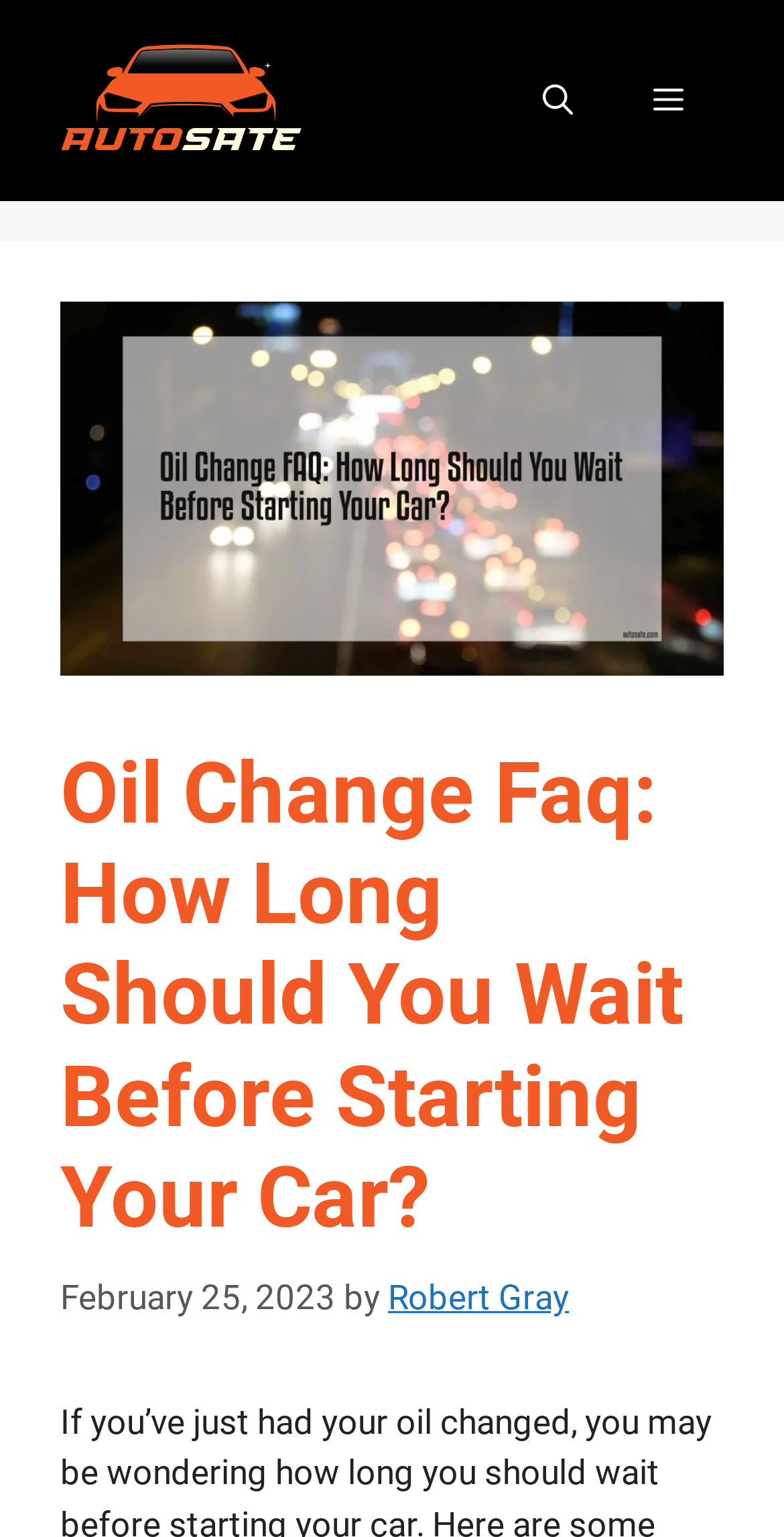Find the bounding box coordinates for the UI element that matches this description: "alt="We talk all about cars"".

[0.077, 0.05, 0.385, 0.077]